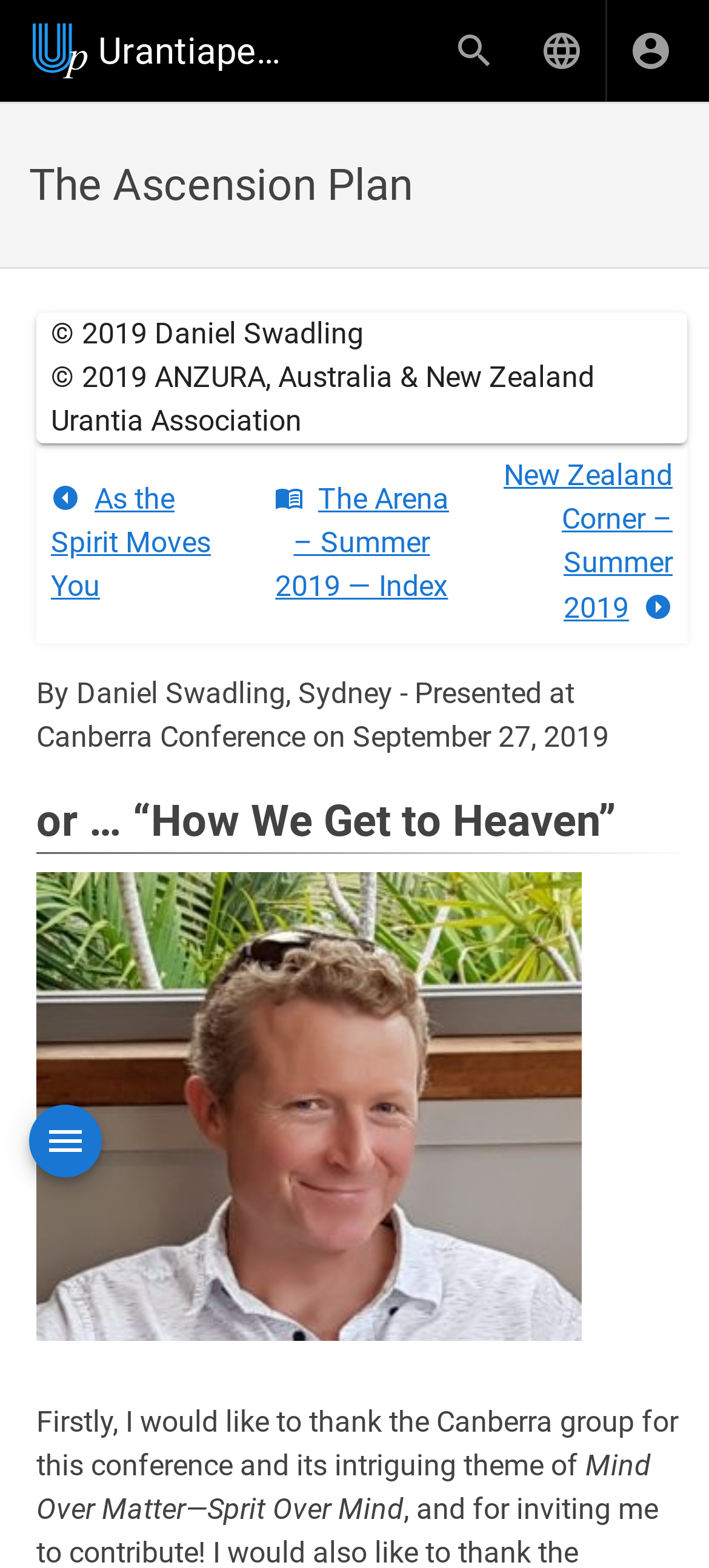What is the orientation of the separator above the login button?
Please provide a single word or phrase as the answer based on the screenshot.

vertical